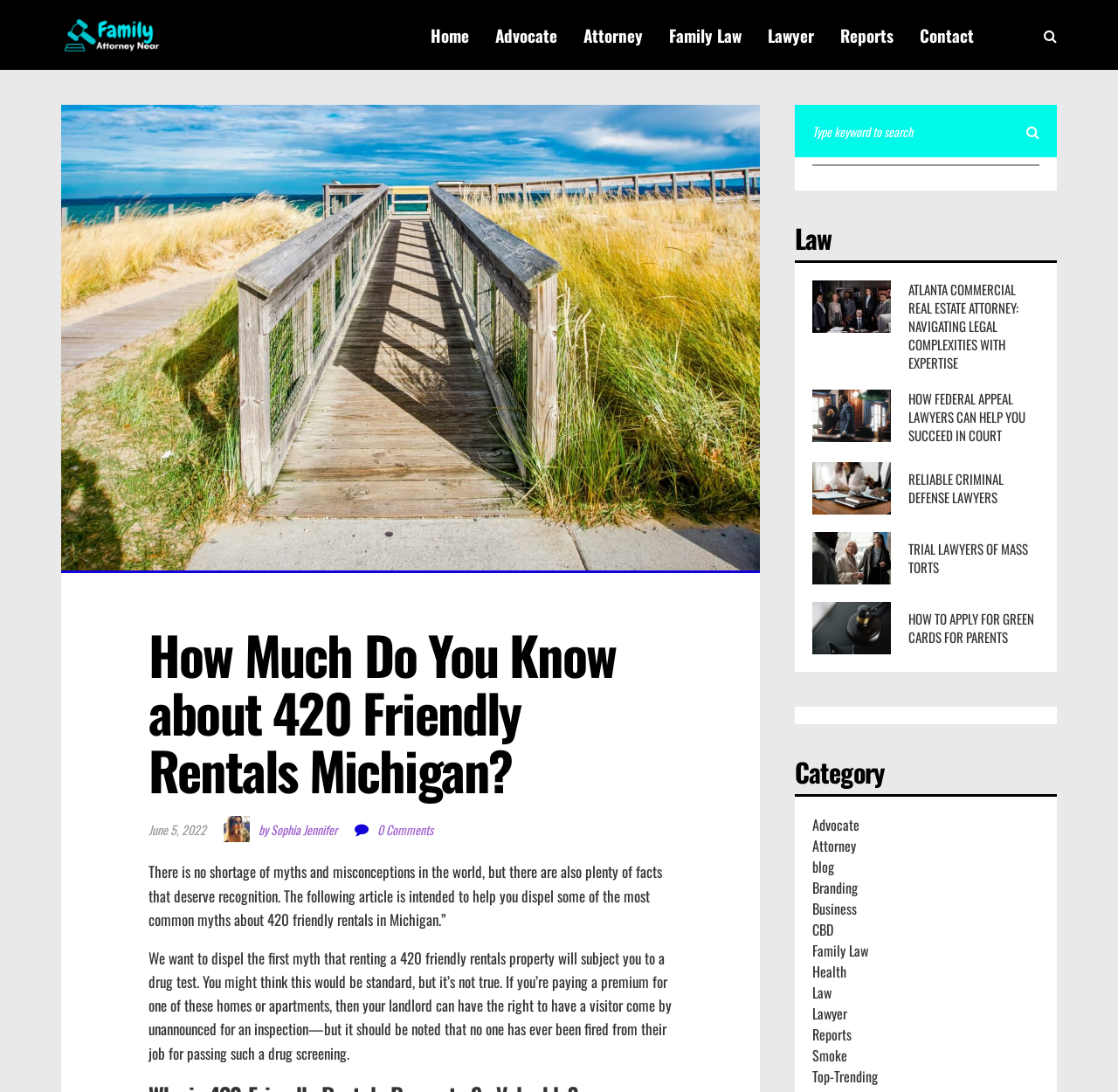Extract the bounding box coordinates for the UI element described by the text: "Trial Lawyers of Mass Torts". The coordinates should be in the form of [left, top, right, bottom] with values between 0 and 1.

[0.727, 0.487, 0.93, 0.535]